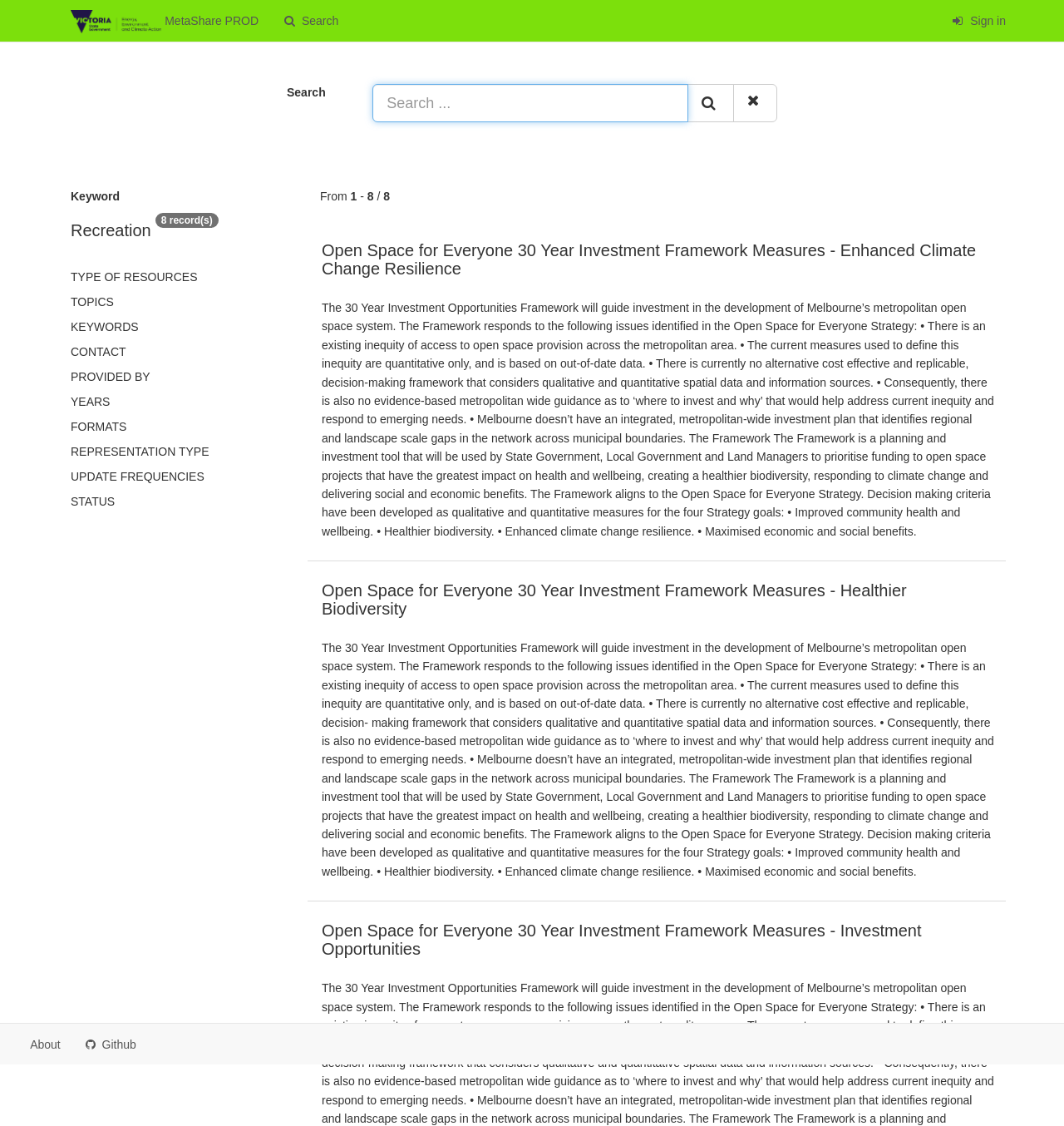Can you find the bounding box coordinates for the element to click on to achieve the instruction: "Learn more about the website"?

[0.0, 0.909, 0.069, 0.946]